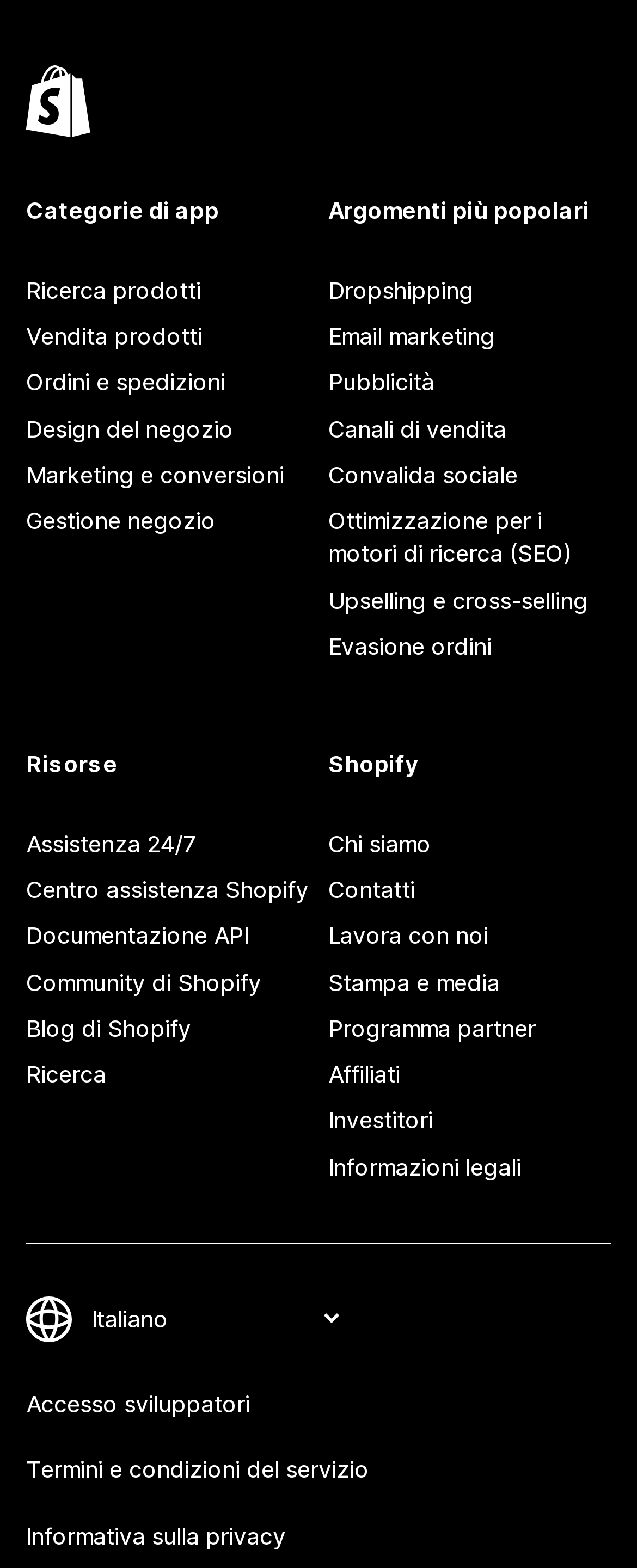Locate the bounding box coordinates of the element that needs to be clicked to carry out the instruction: "Learn about dropshipping". The coordinates should be given as four float numbers ranging from 0 to 1, i.e., [left, top, right, bottom].

[0.515, 0.17, 0.959, 0.2]